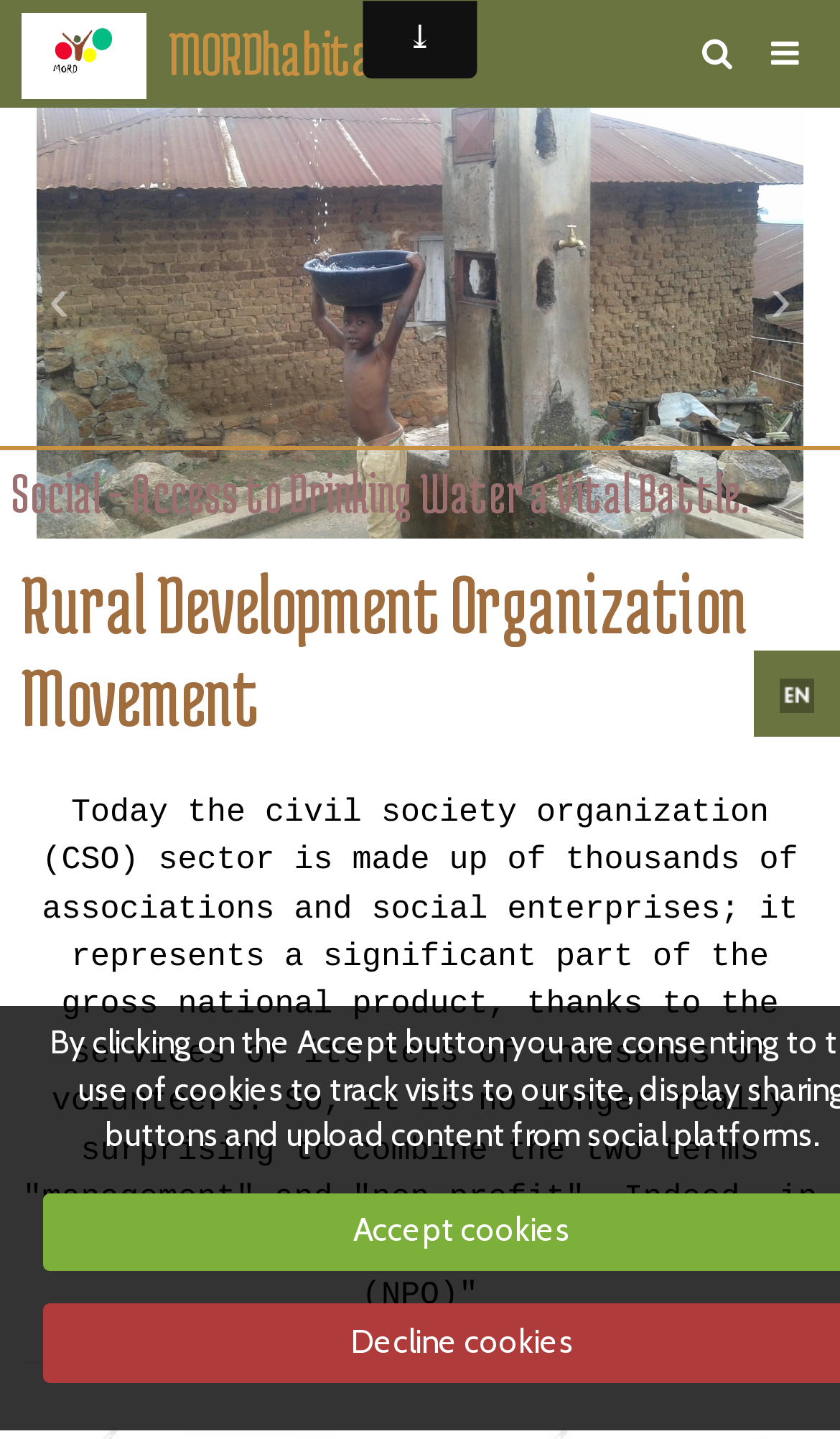What is the organization's name?
Please respond to the question with a detailed and informative answer.

I found the organization's name in the heading element, which is 'Rural Development Organization Movement'.